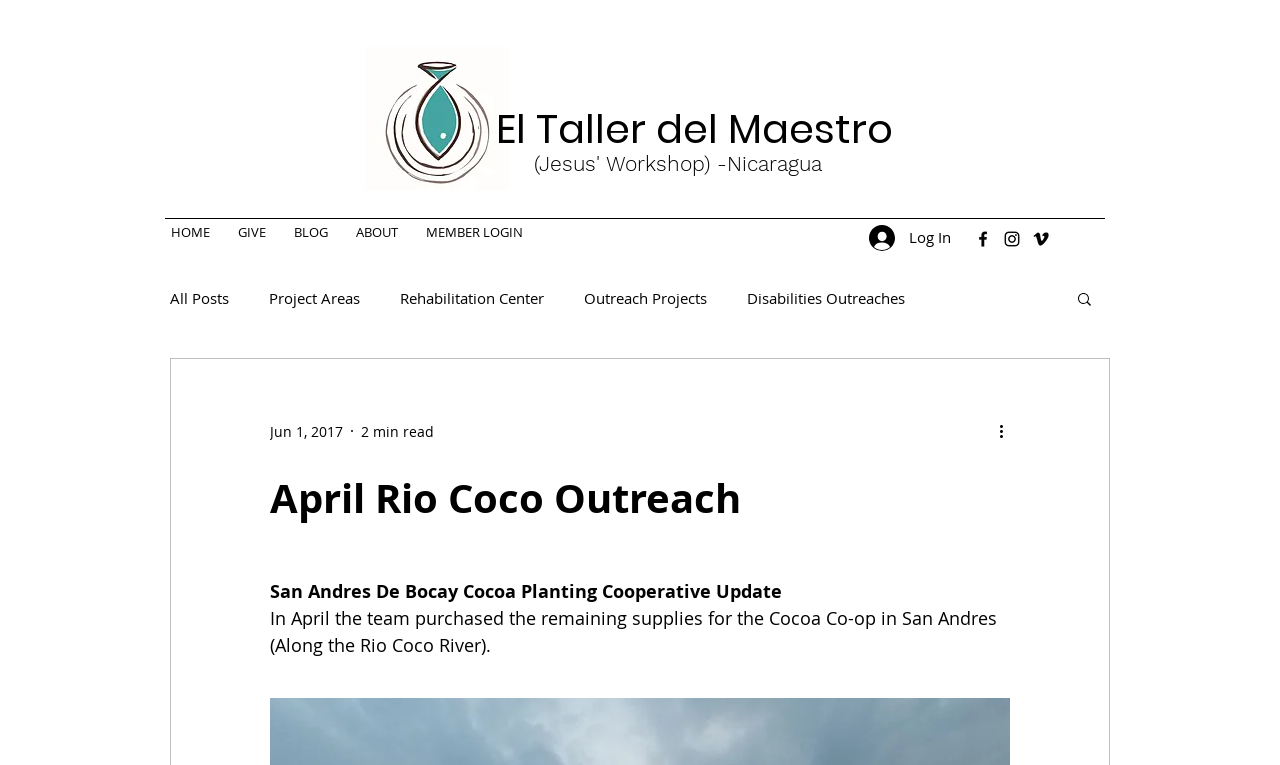Identify the bounding box coordinates for the UI element mentioned here: "Log In". Provide the coordinates as four float values between 0 and 1, i.e., [left, top, right, bottom].

[0.668, 0.286, 0.754, 0.335]